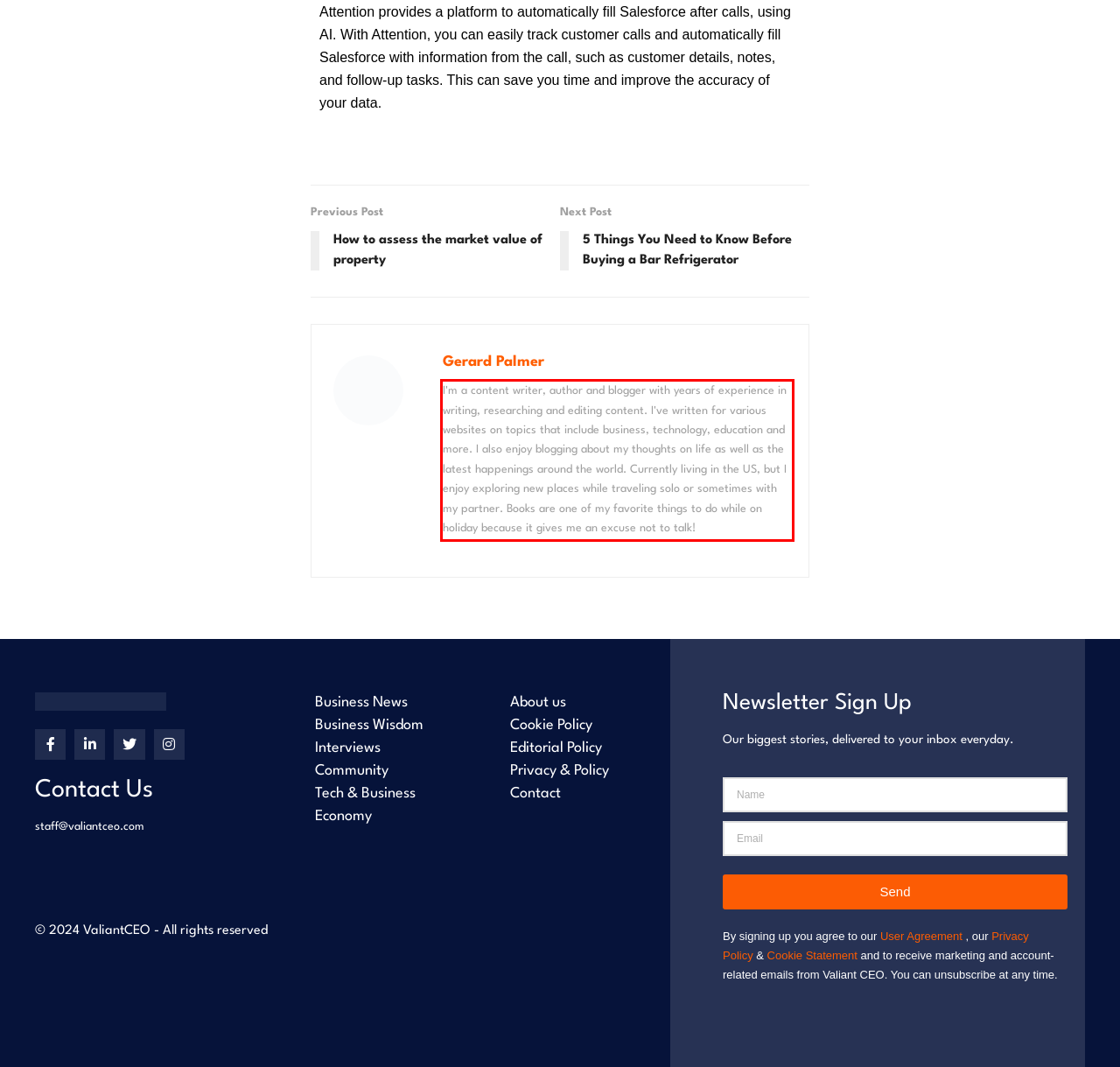Review the webpage screenshot provided, and perform OCR to extract the text from the red bounding box.

I'm a content writer, author and blogger with years of experience in writing, researching and editing content. I've written for various websites on topics that include business, technology, education and more. I also enjoy blogging about my thoughts on life as well as the latest happenings around the world. Currently living in the US, but I enjoy exploring new places while traveling solo or sometimes with my partner. Books are one of my favorite things to do while on holiday because it gives me an excuse not to talk!